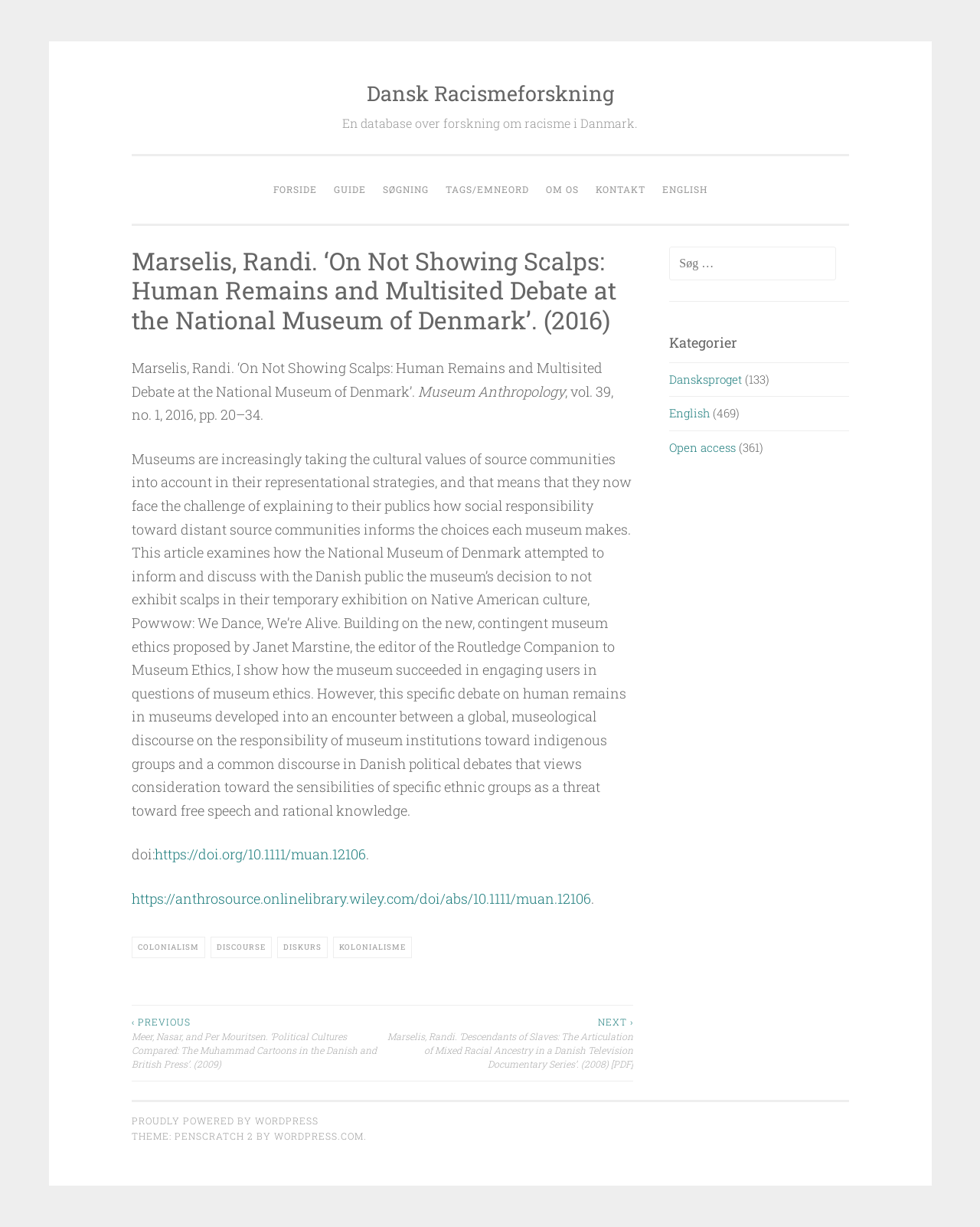Identify the bounding box coordinates for the UI element described by the following text: "Proudly powered by WordPress". Provide the coordinates as four float numbers between 0 and 1, in the format [left, top, right, bottom].

[0.134, 0.908, 0.325, 0.918]